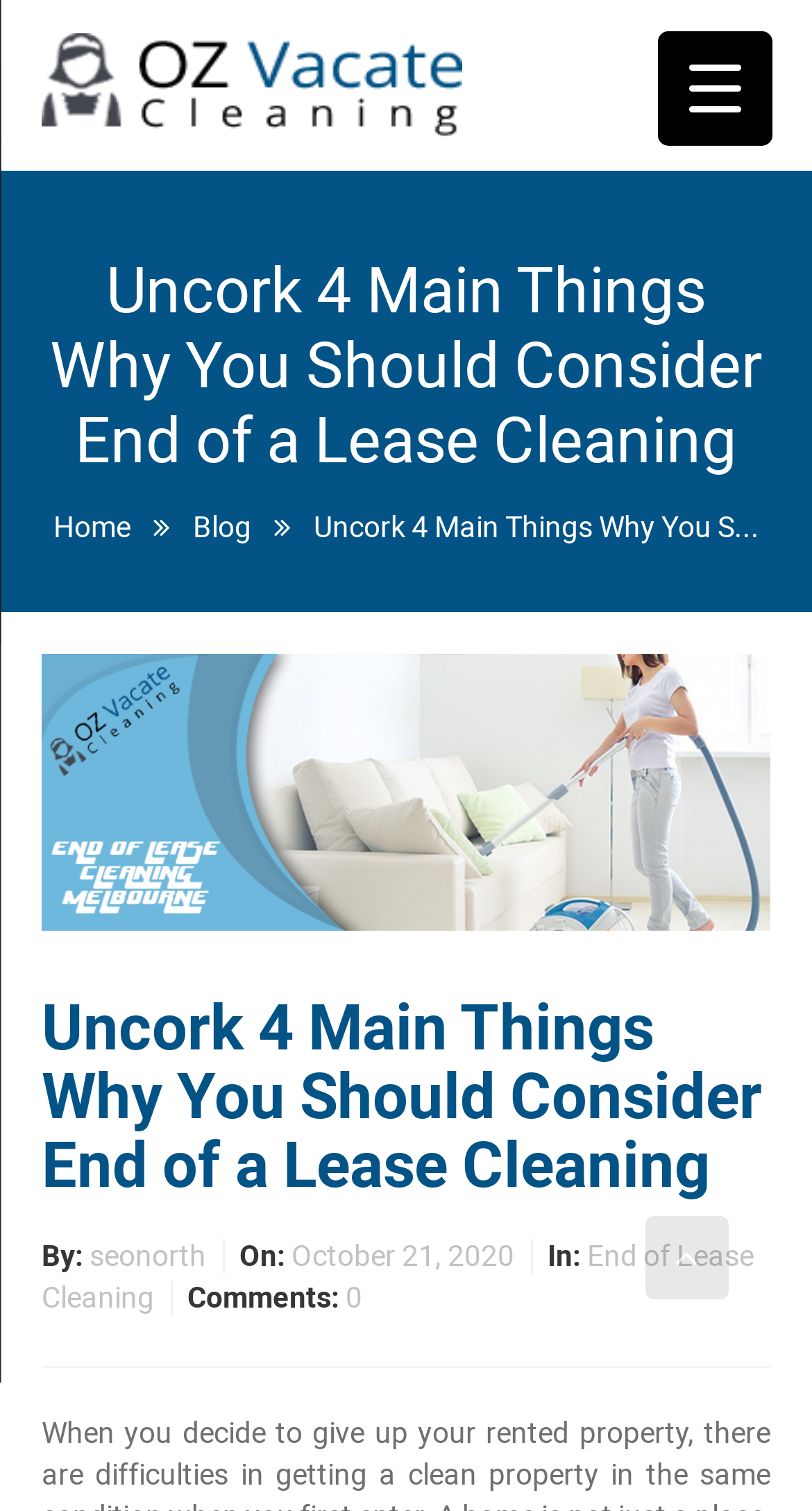Please look at the image and answer the question with a detailed explanation: When was this article published?

The publication date of this article is mentioned as 'October 21, 2020' in the text 'On: October 21, 2020' which is located below the main heading.